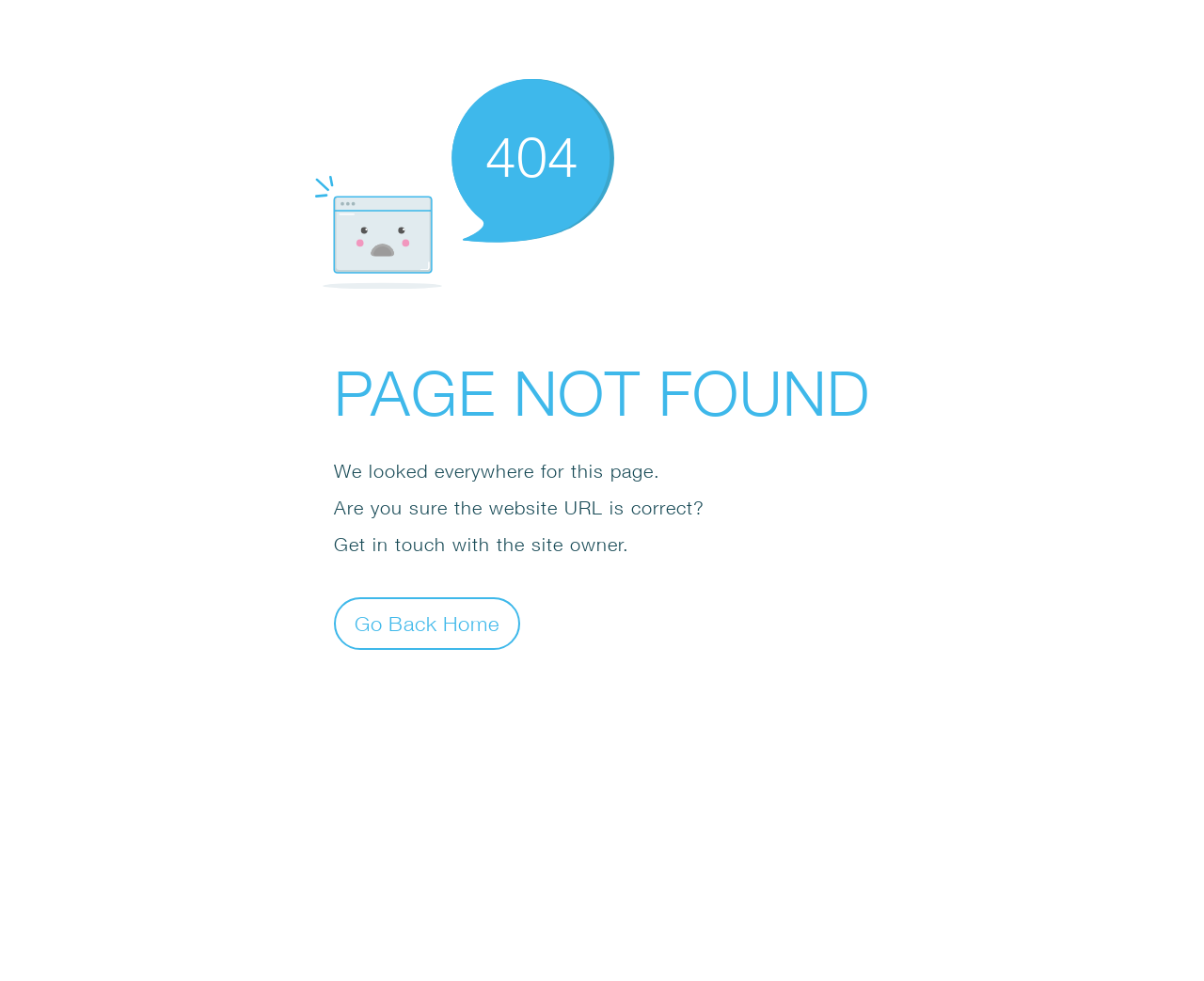Respond to the question below with a concise word or phrase:
What is the main error message on the page?

PAGE NOT FOUND